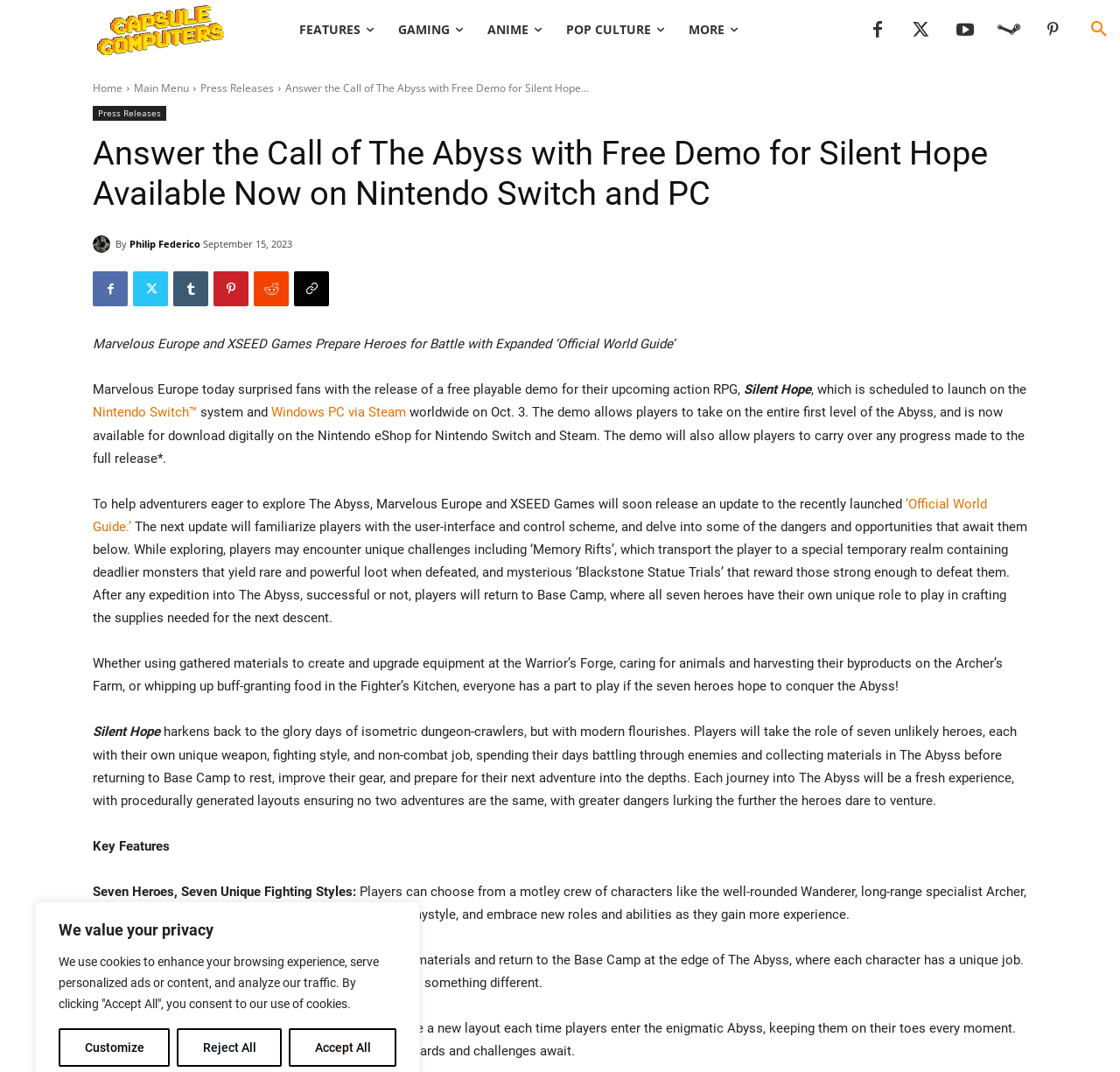Can you identify the bounding box coordinates of the clickable region needed to carry out this instruction: 'Explore FEATURES'? The coordinates should be four float numbers within the range of 0 to 1, stated as [left, top, right, bottom].

[0.256, 0.008, 0.344, 0.047]